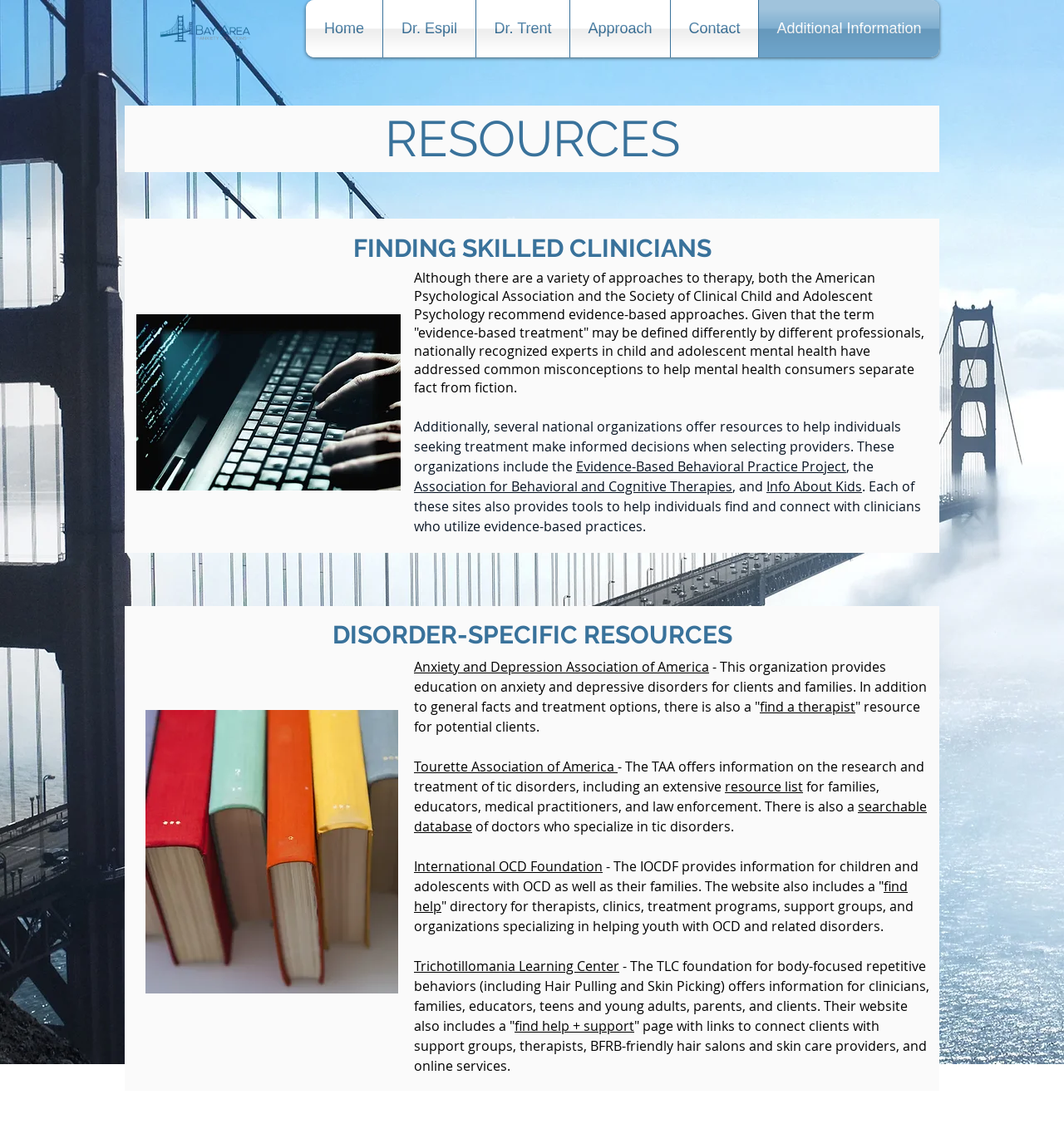Extract the bounding box coordinates for the UI element described as: "Tourette Association of America".

[0.389, 0.674, 0.58, 0.69]